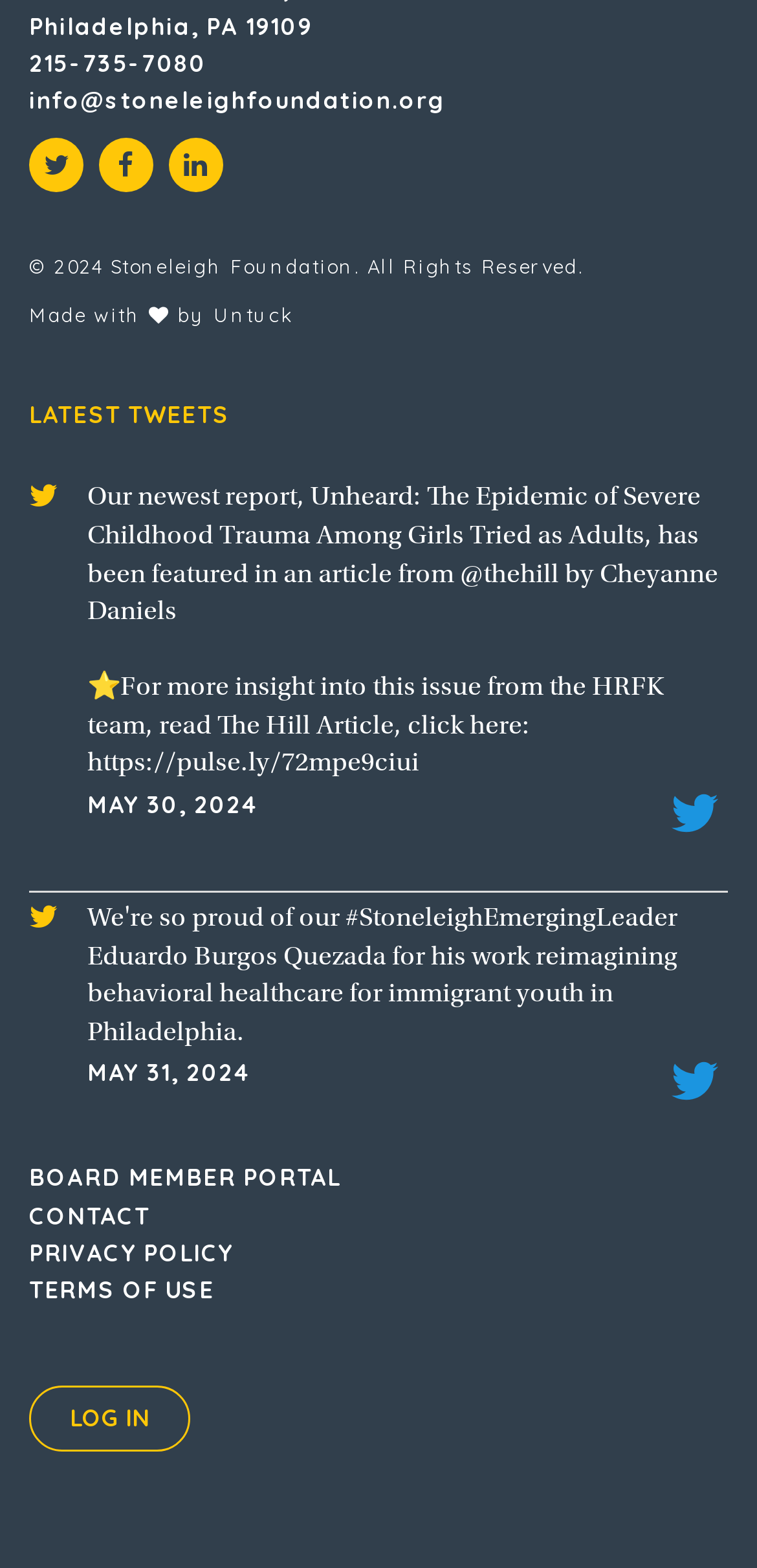How many social media links are at the top of the webpage?
From the image, provide a succinct answer in one word or a short phrase.

3